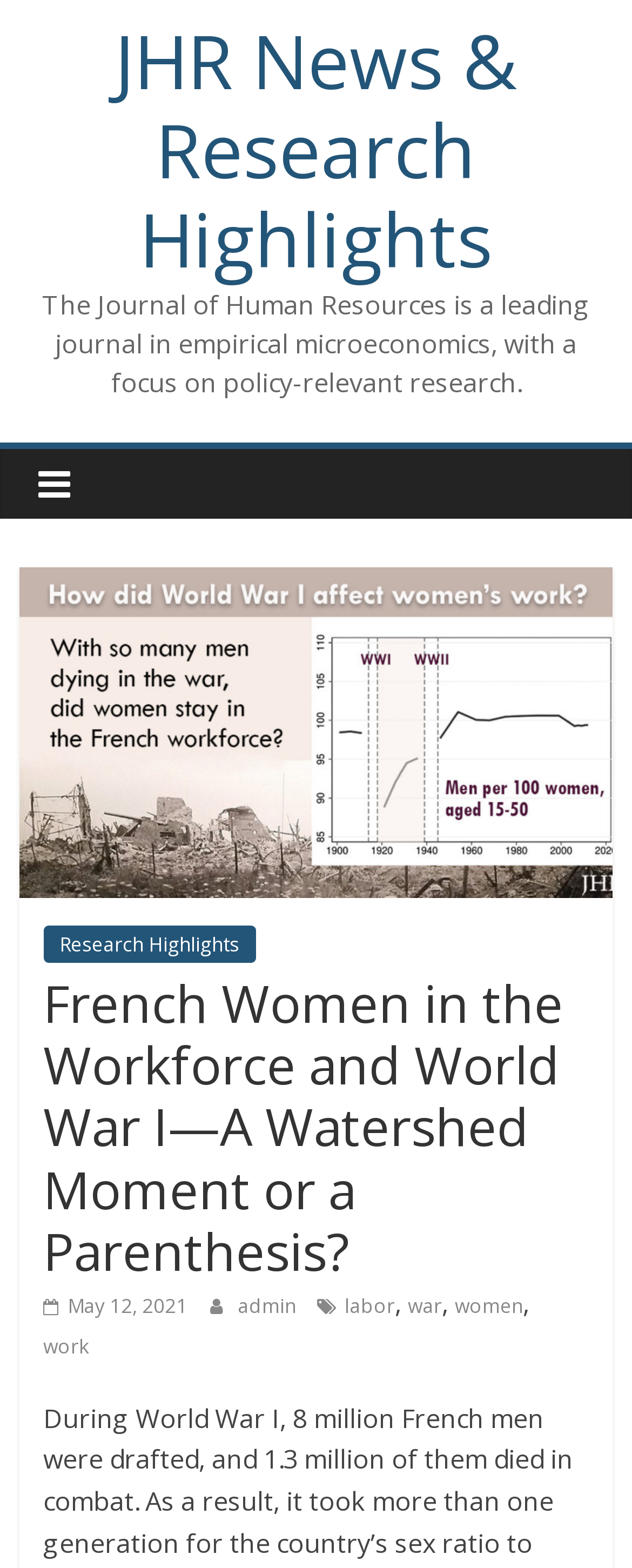Identify the bounding box for the element characterized by the following description: "amawinners".

None